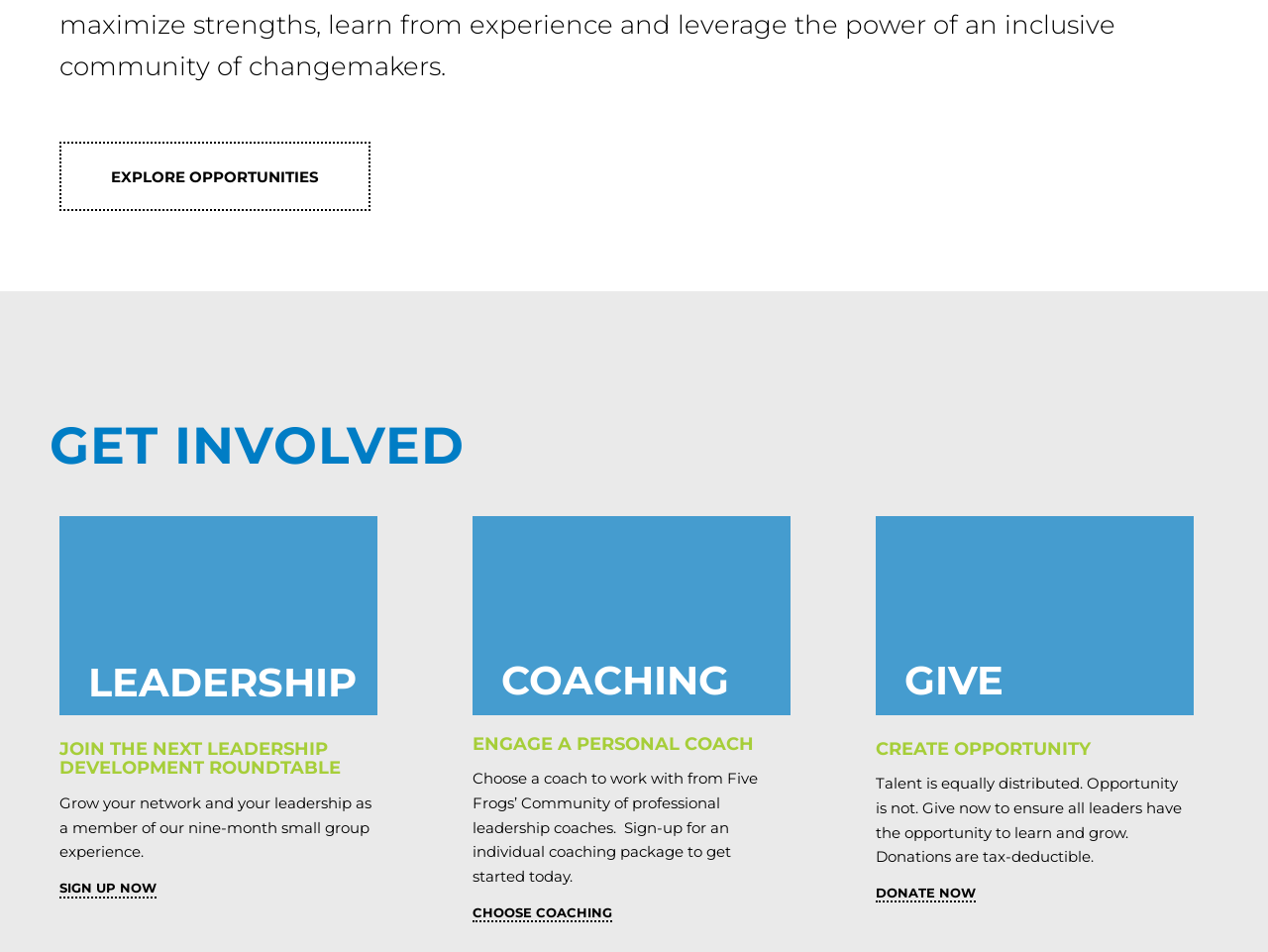How many images are there on the webpage?
Using the visual information, respond with a single word or phrase.

3